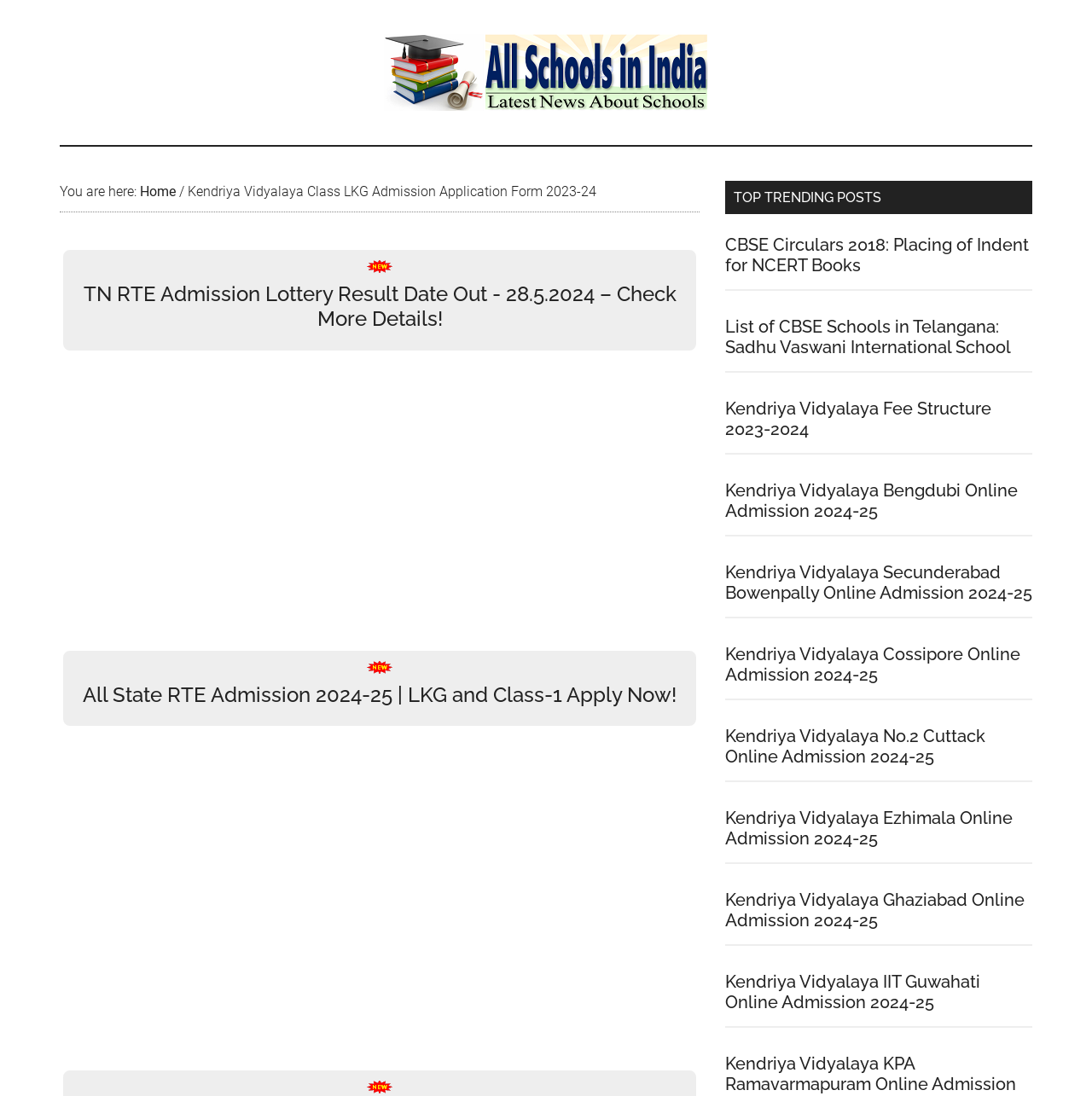Your task is to extract the text of the main heading from the webpage.

Kendriya Vidyalaya Class LKG Admission Application Form 2023-24